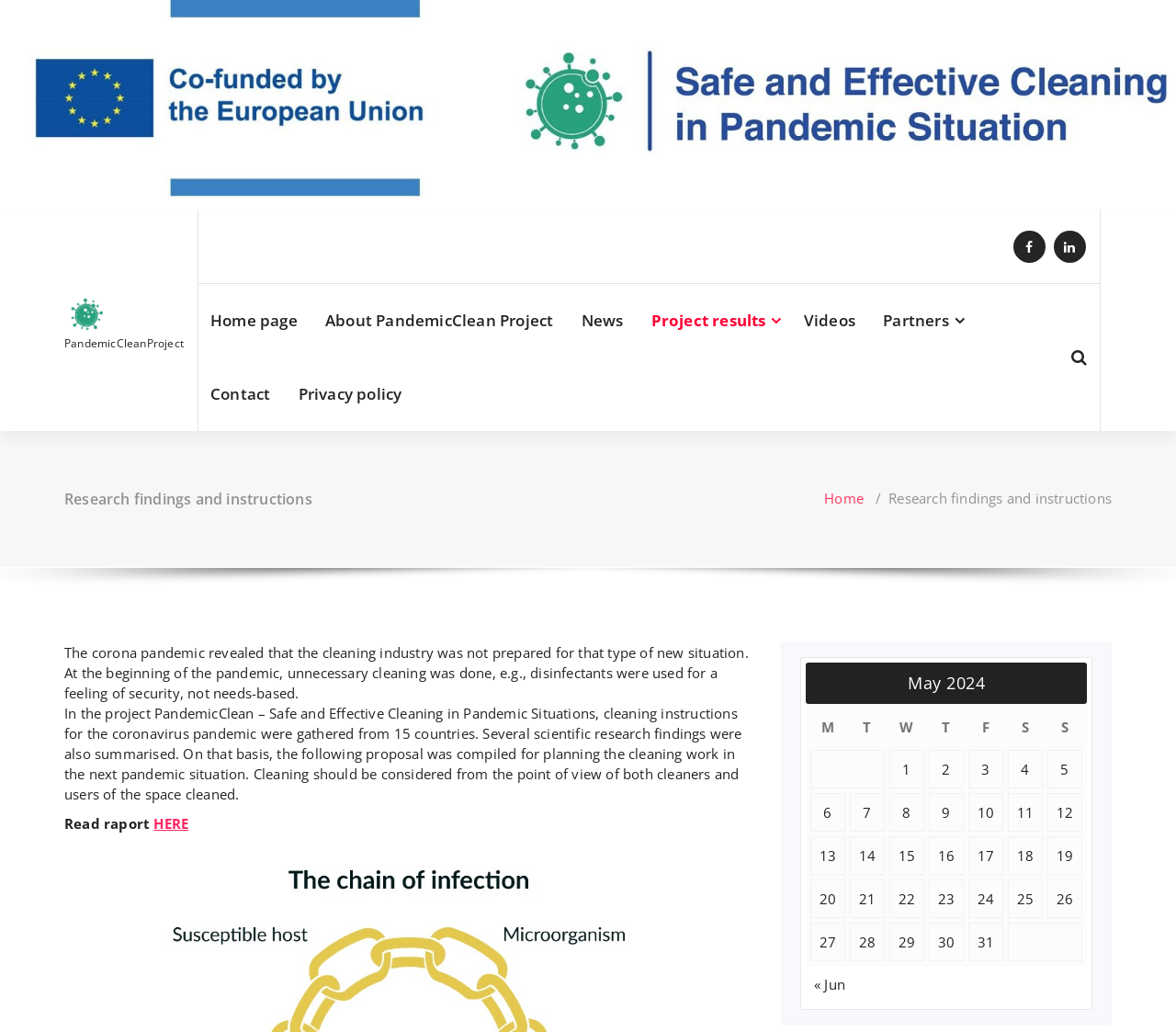Provide the bounding box coordinates of the UI element that matches the description: "gift of life".

None